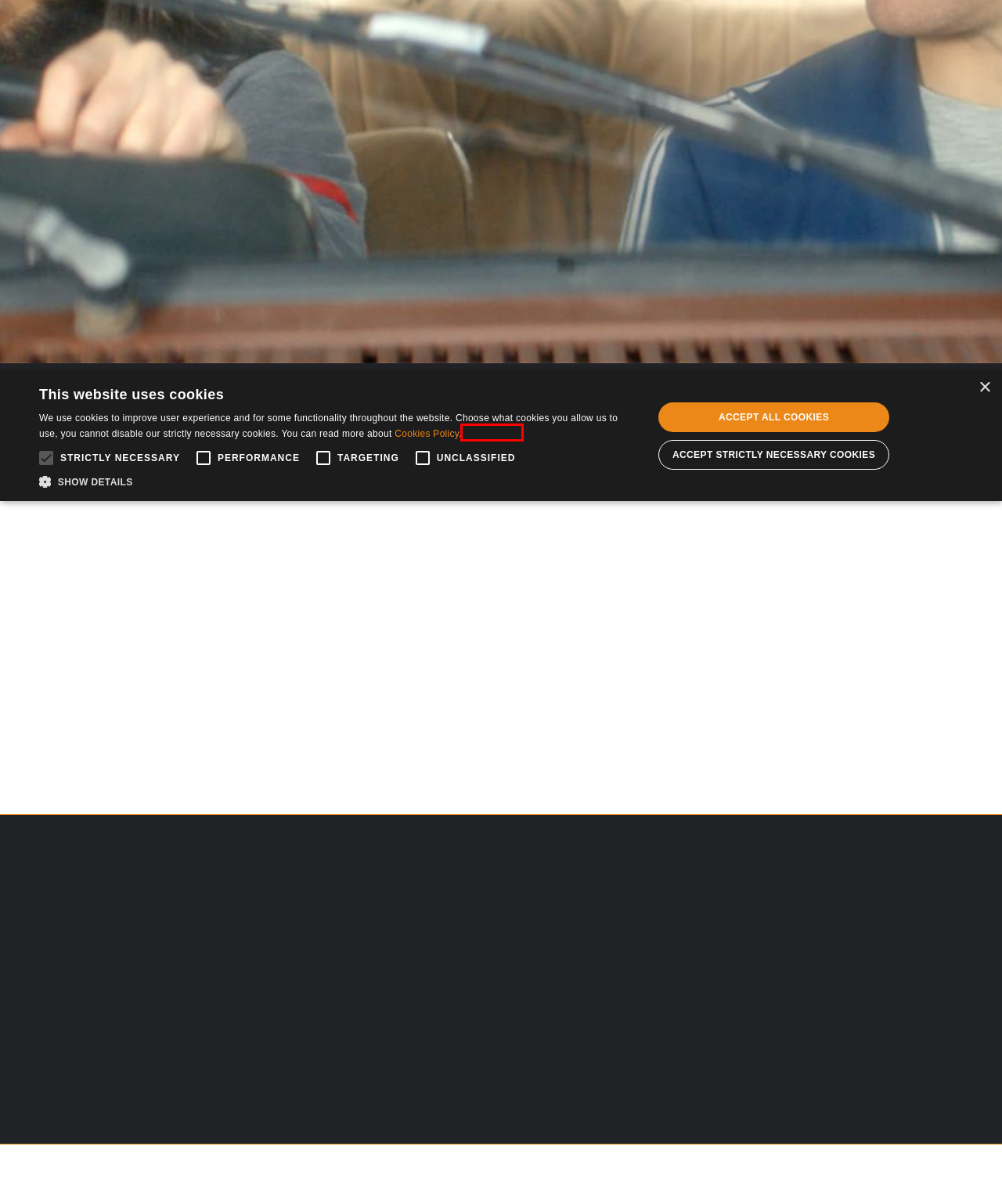You have a screenshot of a webpage where a red bounding box highlights a specific UI element. Identify the description that best matches the resulting webpage after the highlighted element is clicked. The choices are:
A. Terms & Conditions - Slim Film + Television
B. Cookie report for website: slimfilmandtv.com
C. Privacy Policy - Slim Film + Television
D. Cookies Policy - Slim Film + Television
E. CookieScript Privacy Policy
F. Legacy - Slim Film + Television
G. Cookie-Script: GDPR | CCPA | ePR cookie compliance solution
H. About Slim Film + Television

C